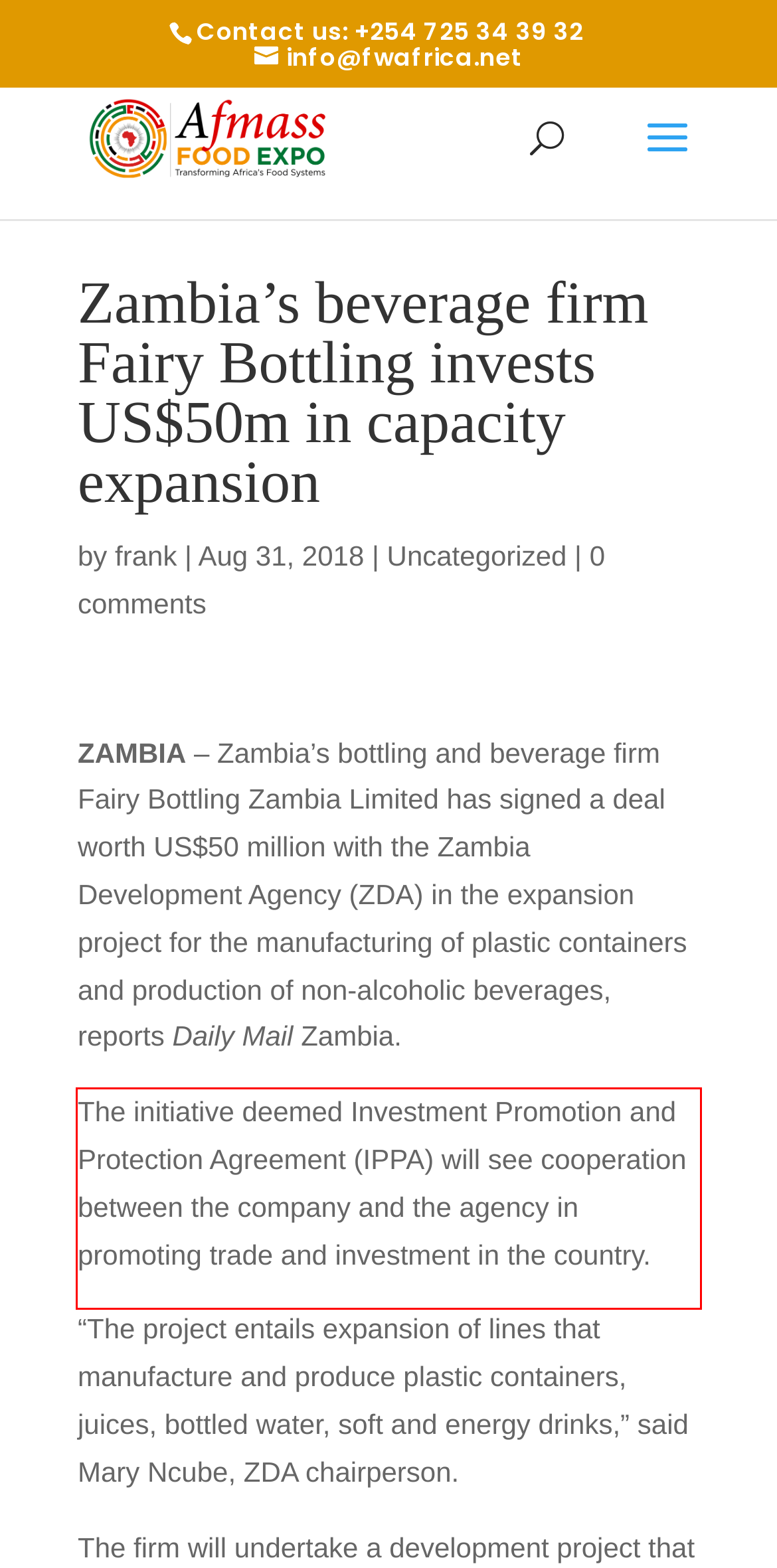You are given a screenshot showing a webpage with a red bounding box. Perform OCR to capture the text within the red bounding box.

The initiative deemed Investment Promotion and Protection Agreement (IPPA) will see cooperation between the company and the agency in promoting trade and investment in the country.